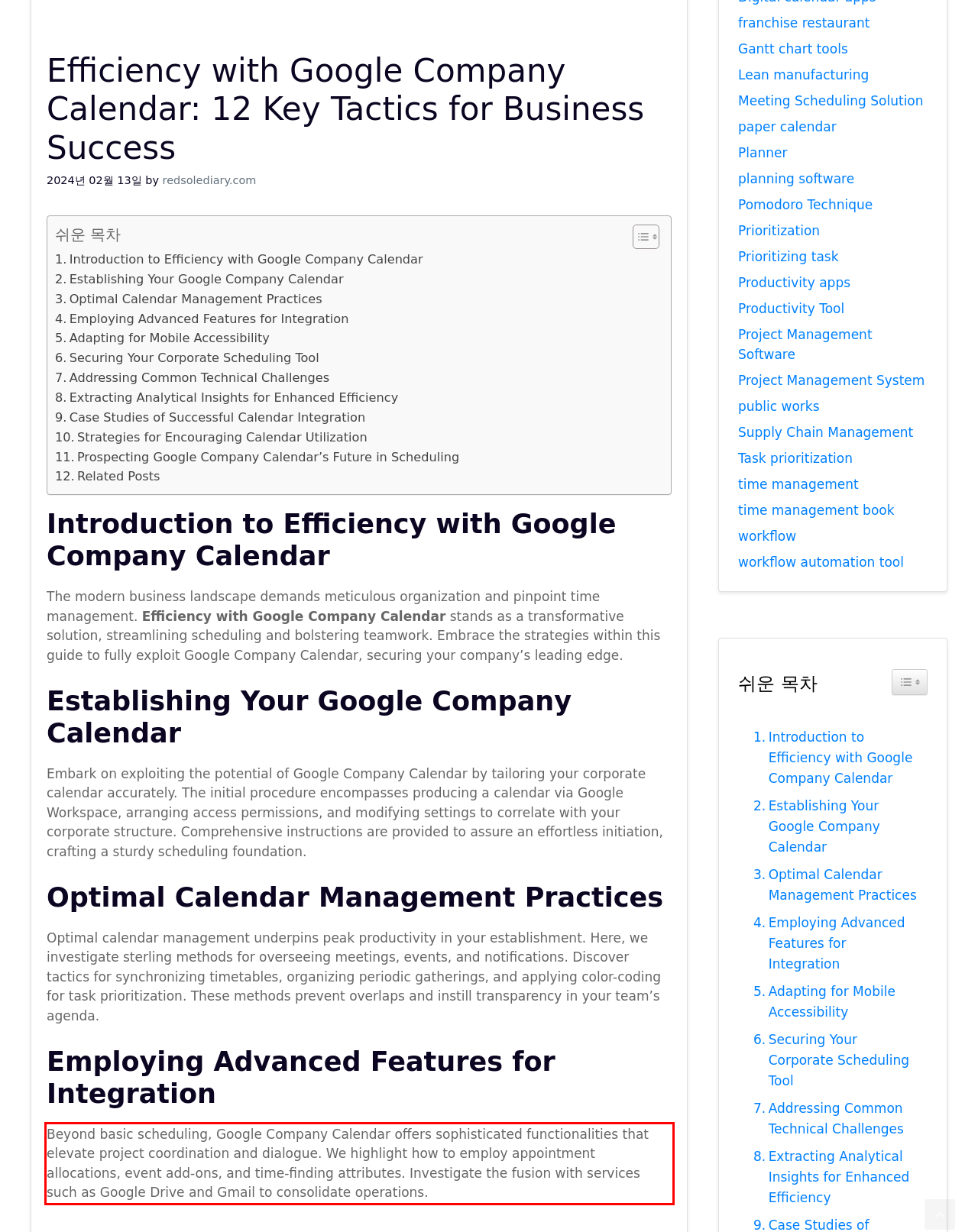You have a screenshot of a webpage, and there is a red bounding box around a UI element. Utilize OCR to extract the text within this red bounding box.

Beyond basic scheduling, Google Company Calendar offers sophisticated functionalities that elevate project coordination and dialogue. We highlight how to employ appointment allocations, event add-ons, and time-finding attributes. Investigate the fusion with services such as Google Drive and Gmail to consolidate operations.